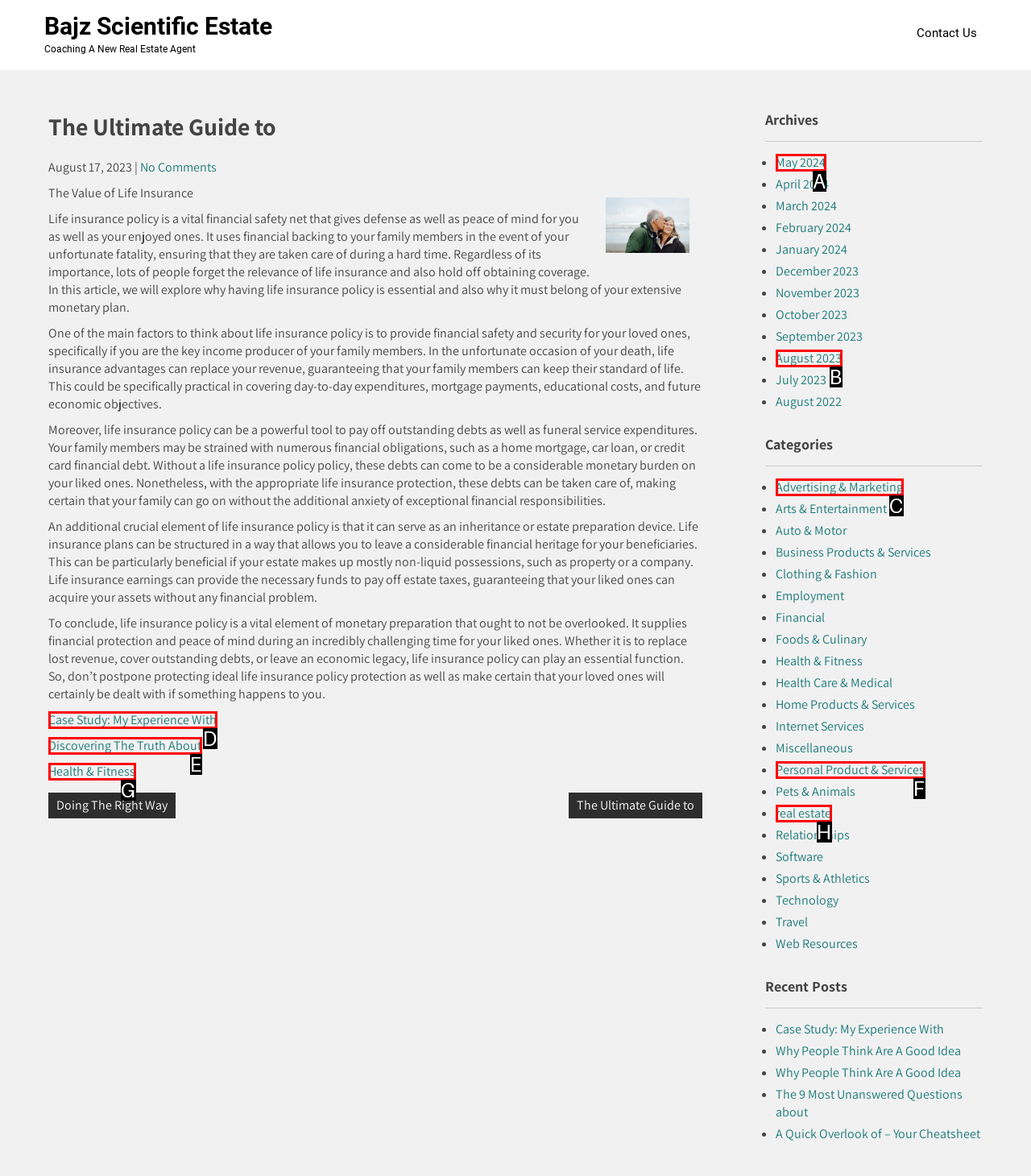Find the option that matches this description: Discovering The Truth About
Provide the matching option's letter directly.

E